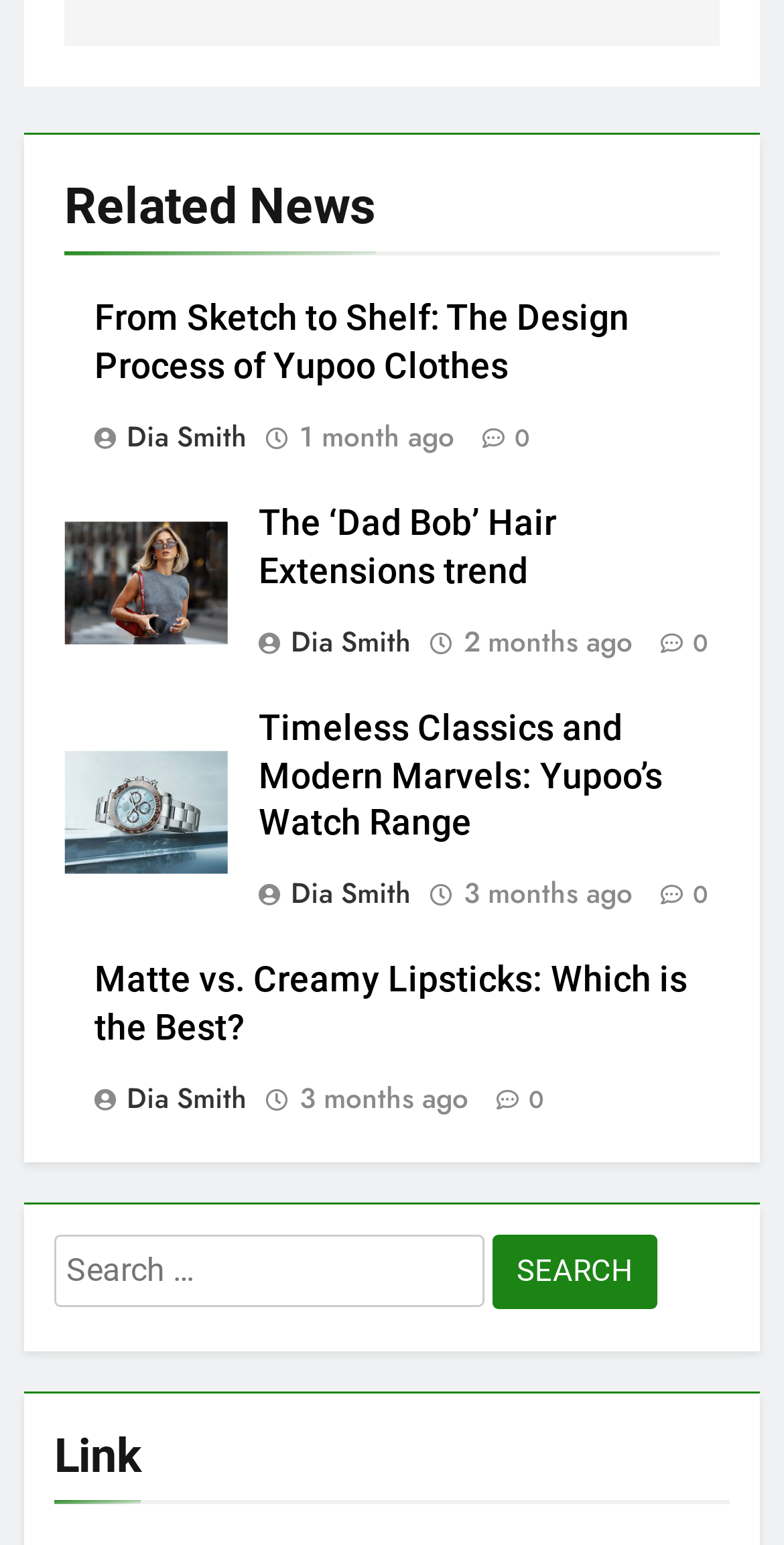How many articles are on this webpage?
Please provide a single word or phrase based on the screenshot.

4